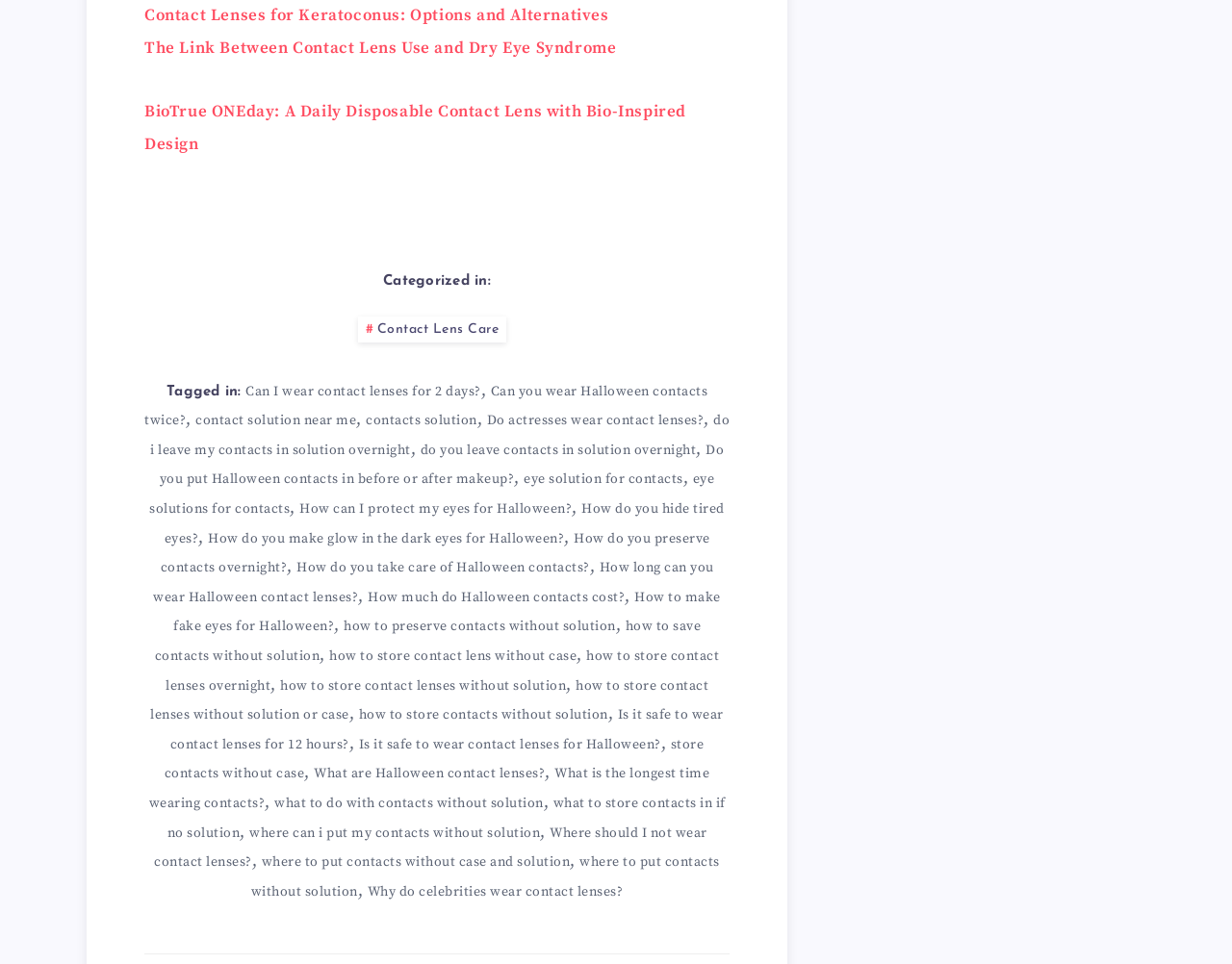Could you find the bounding box coordinates of the clickable area to complete this instruction: "Explore 'Missouri State Fair'"?

None